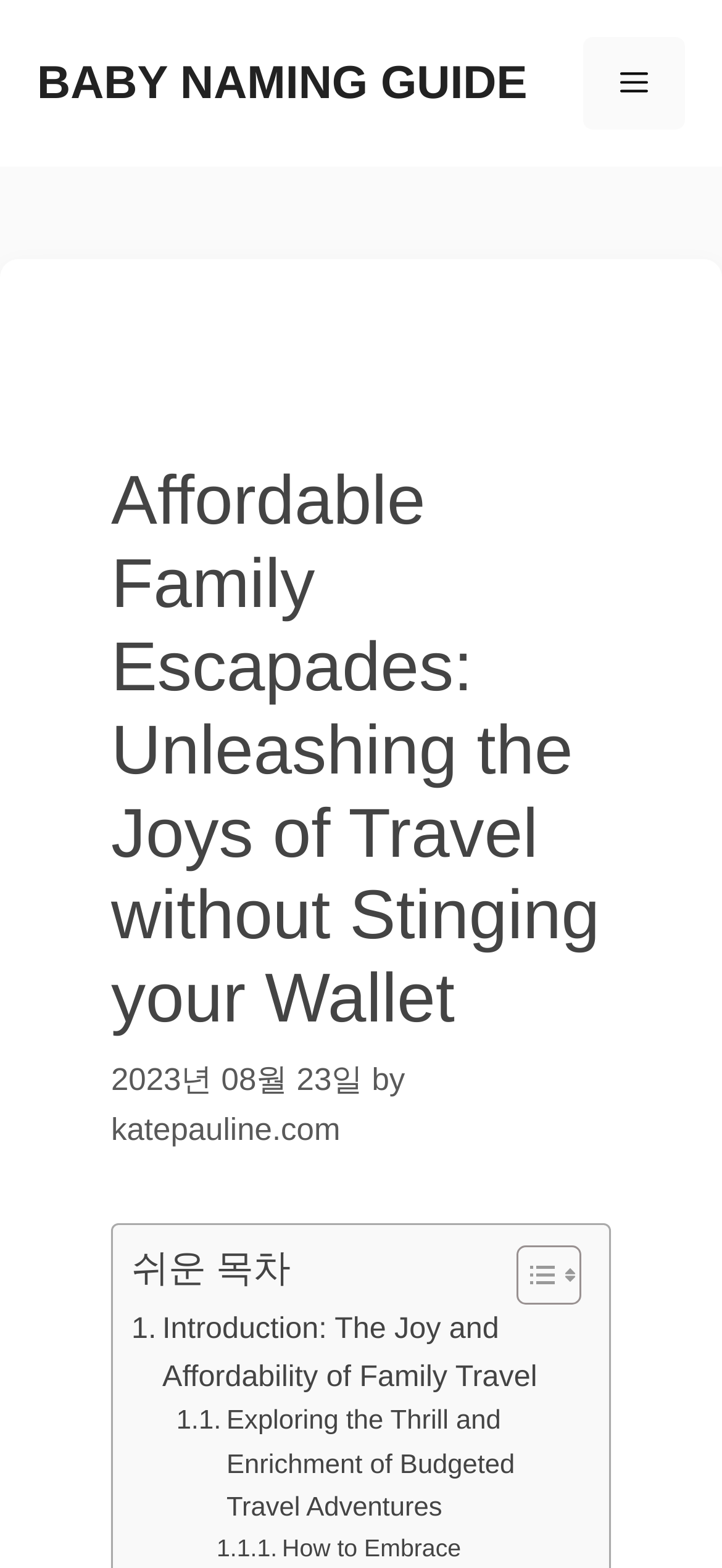How many links are in the table of content?
We need a detailed and exhaustive answer to the question. Please elaborate.

The table of content is located in the LayoutTable element, which contains two link elements. These links are likely used to navigate to different sections of the article.